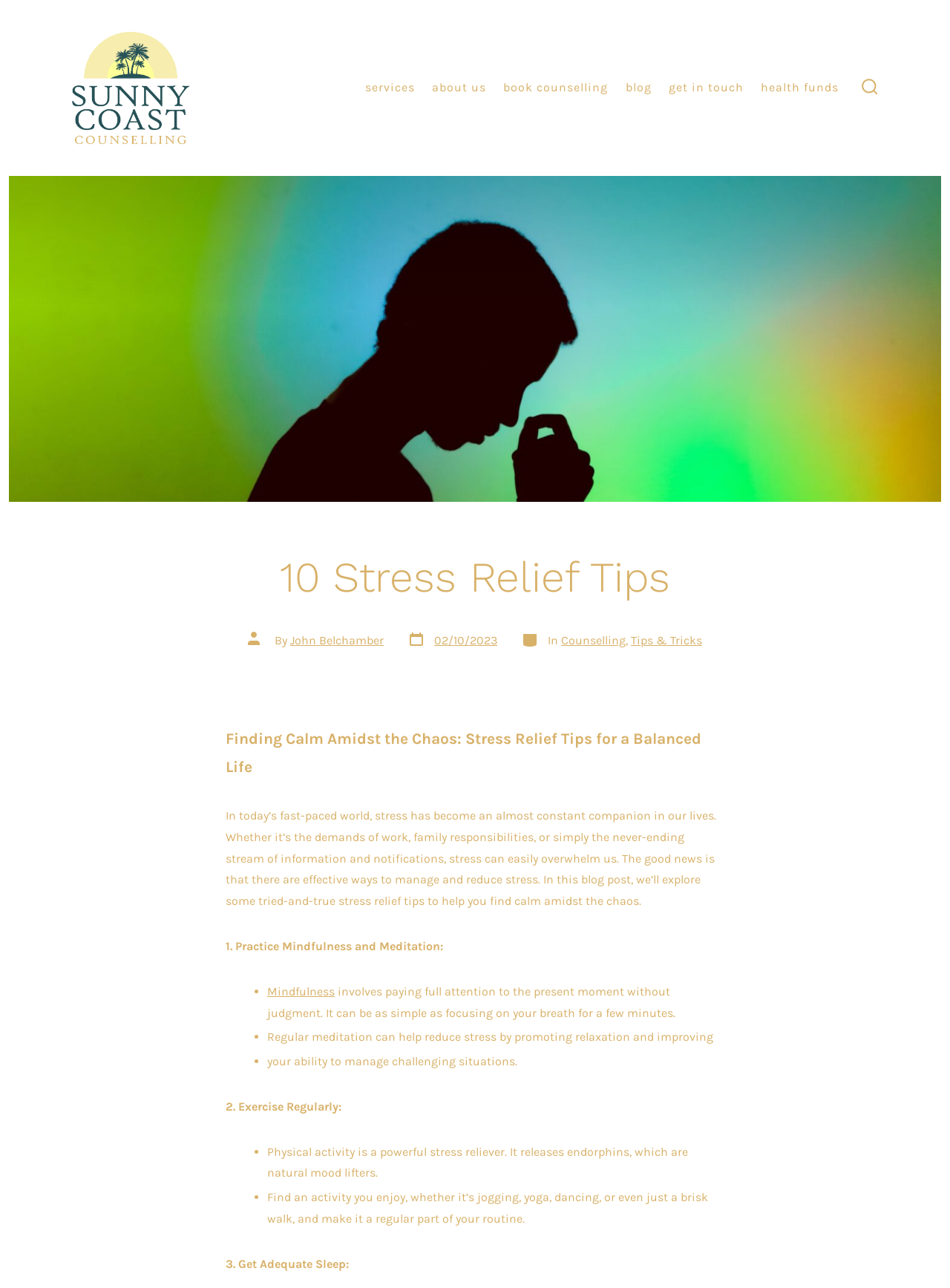Determine the bounding box coordinates of the clickable area required to perform the following instruction: "read the blog post". The coordinates should be represented as four float numbers between 0 and 1: [left, top, right, bottom].

[0.238, 0.567, 0.738, 0.602]